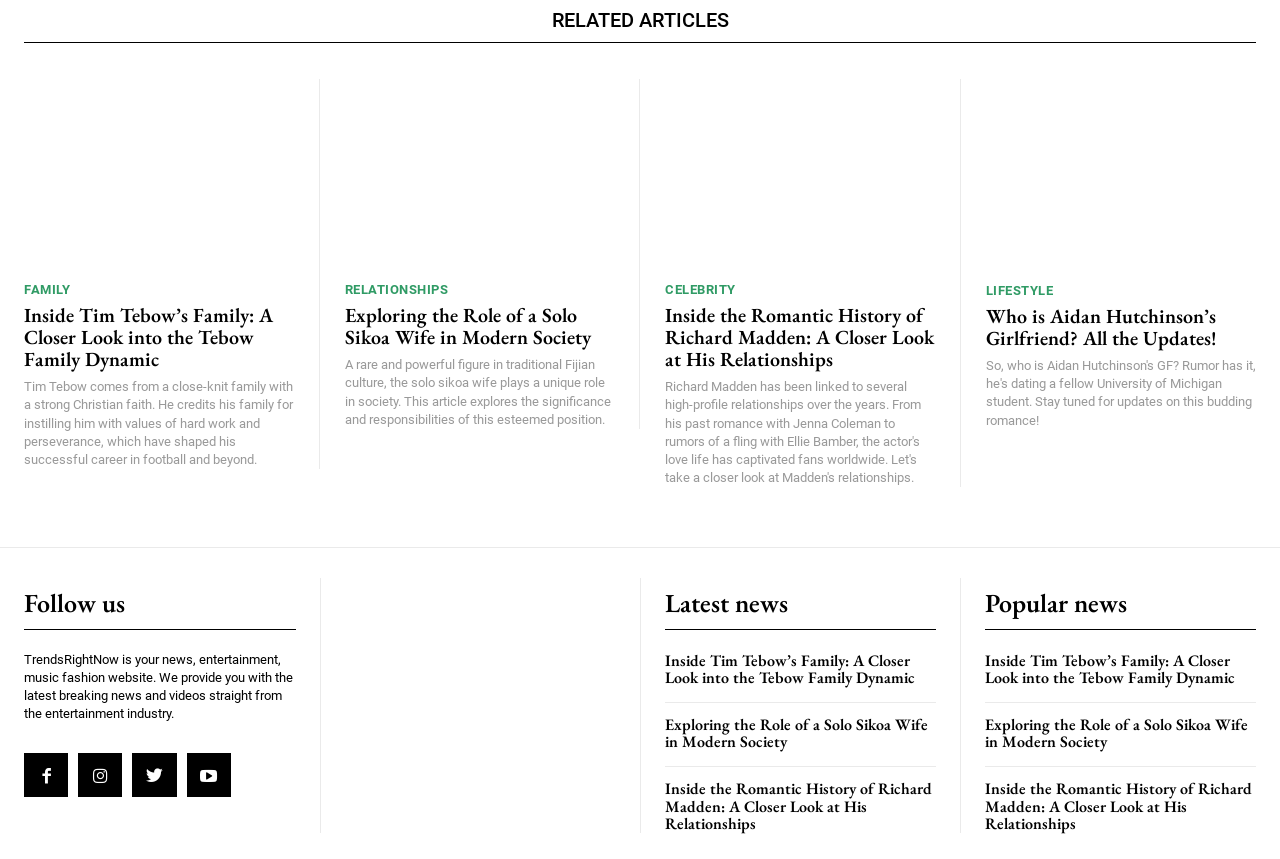Please identify the bounding box coordinates of the clickable area that will allow you to execute the instruction: "Follow TrendsRightNow on social media".

[0.019, 0.877, 0.053, 0.928]